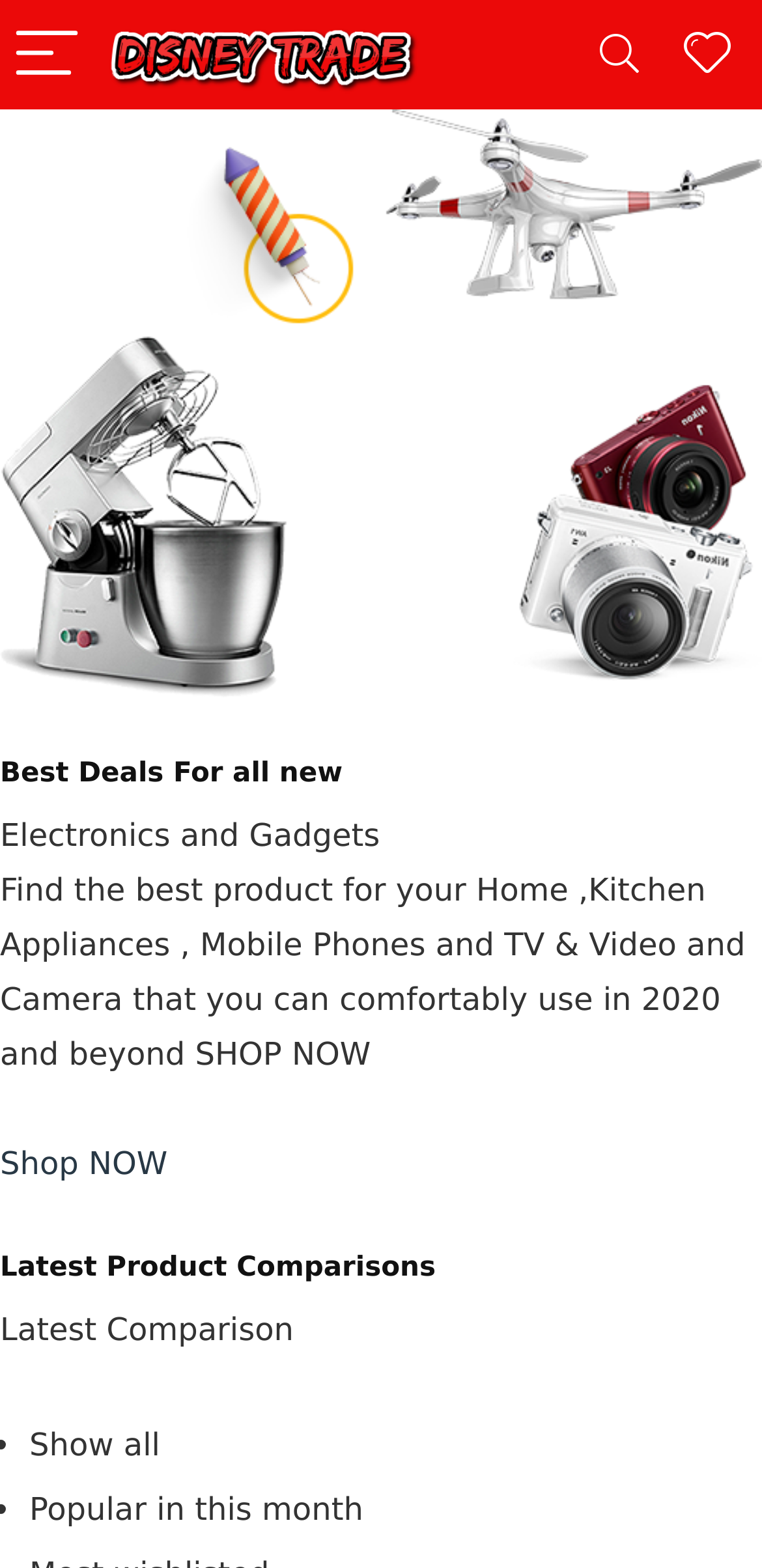Explain the webpage's design and content in an elaborate manner.

The webpage is an online shop called Disney Trade, with a prominent menu button at the top left corner. Next to the menu button, there are two images, one being the Disney Trade logo. On the top right corner, there is a search button and a link with an icon.

Below the top navigation, there is a heading that reads "Best Deals For all new" spanning the entire width of the page. Underneath, there is a section with a title "Electronics and Gadgets" followed by a paragraph of text describing the products available, including home and kitchen appliances, mobile phones, and TV and video equipment. This section also features a "Shop NOW" button.

Further down, there is another heading titled "Latest Product Comparisons" that spans the entire width of the page. Below this heading, there is a section with a title "Latest Comparison" and a "Show all" button. Additionally, there is a section highlighting popular products for the current month.

Overall, the webpage appears to be an e-commerce platform showcasing various products and providing easy navigation and search functionality.